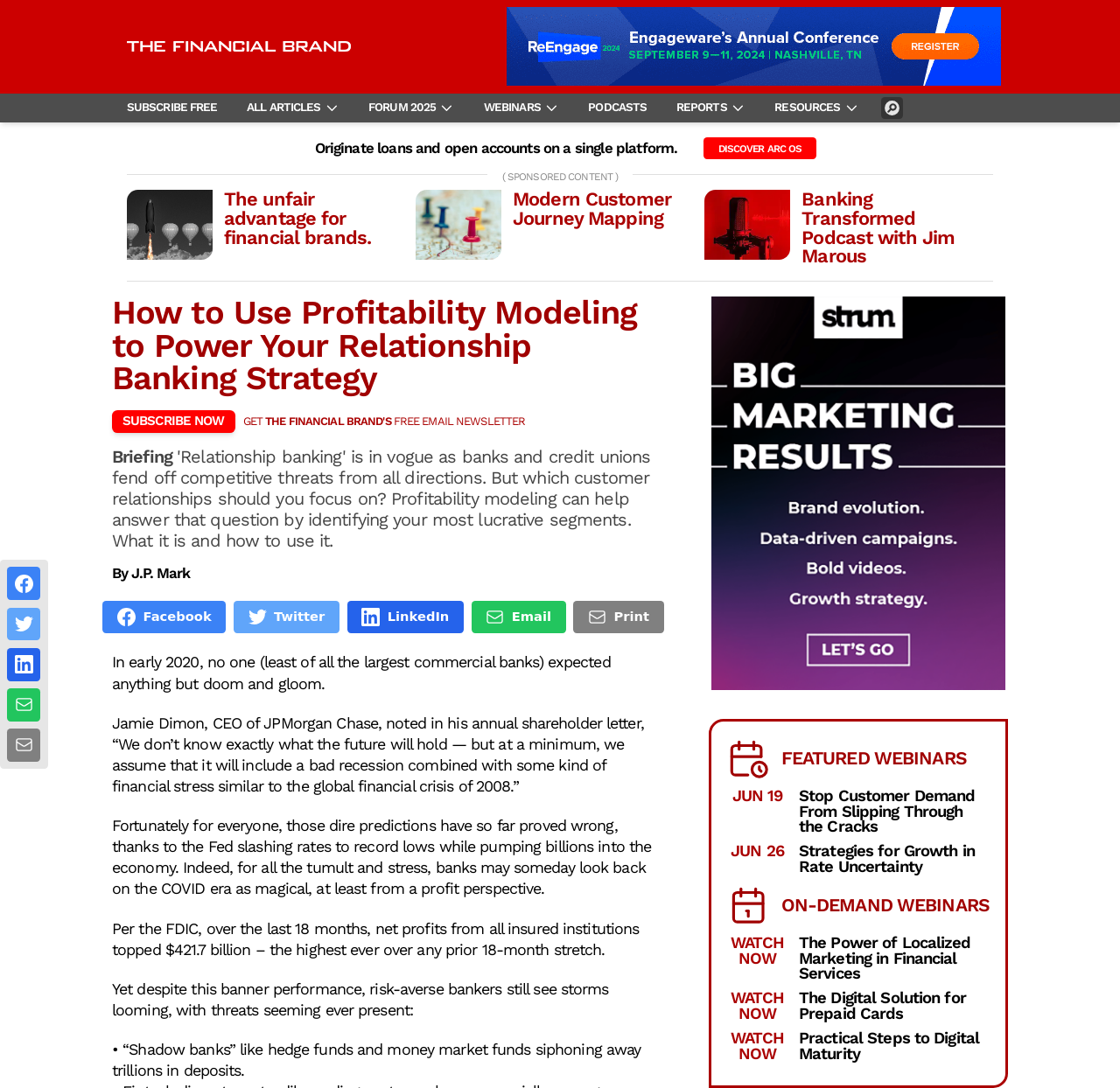Find the bounding box coordinates of the clickable element required to execute the following instruction: "Discover ARC OS". Provide the coordinates as four float numbers between 0 and 1, i.e., [left, top, right, bottom].

[0.628, 0.126, 0.729, 0.147]